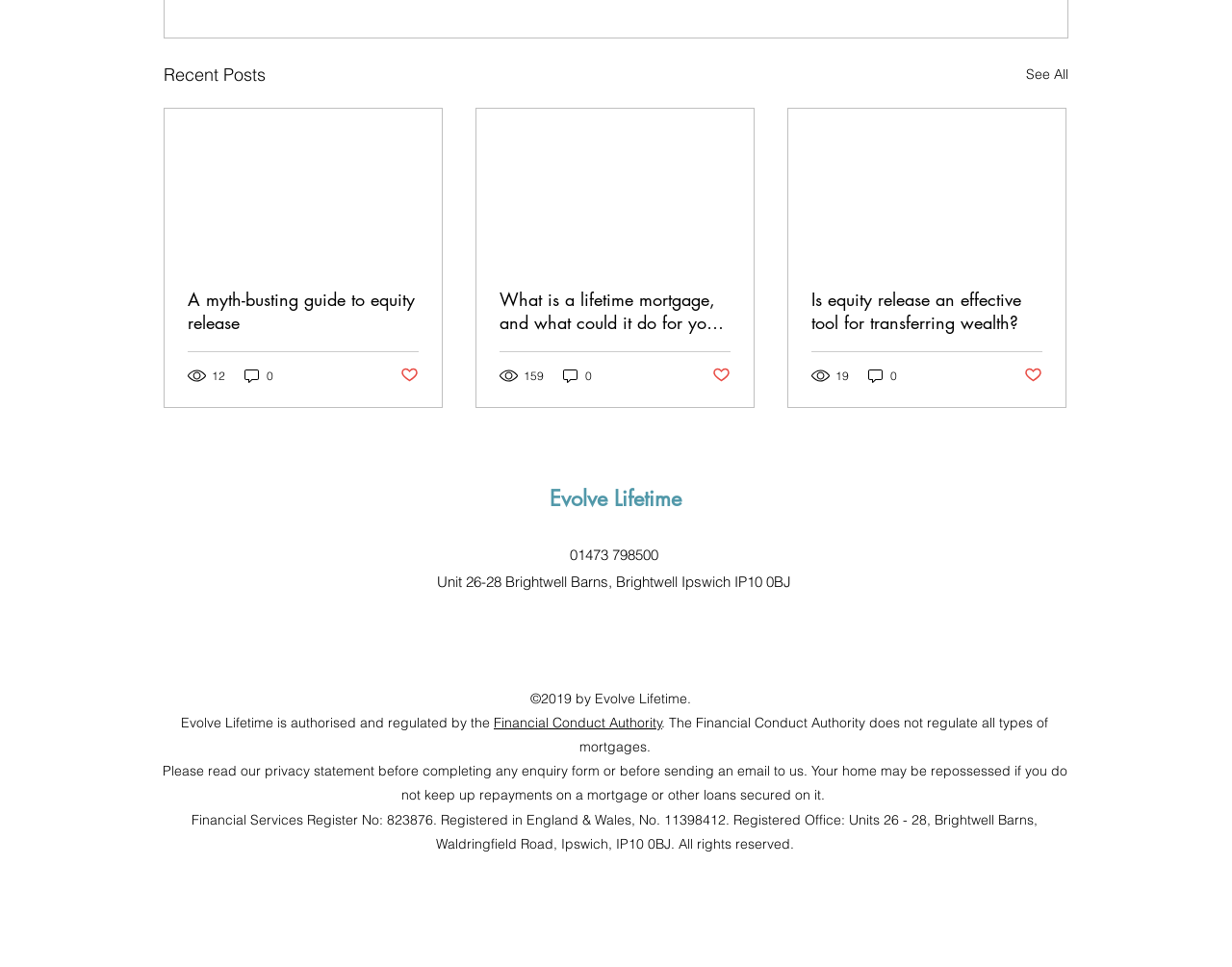Can you determine the bounding box coordinates of the area that needs to be clicked to fulfill the following instruction: "Click on the 'Post not marked as liked' button"?

[0.325, 0.378, 0.34, 0.399]